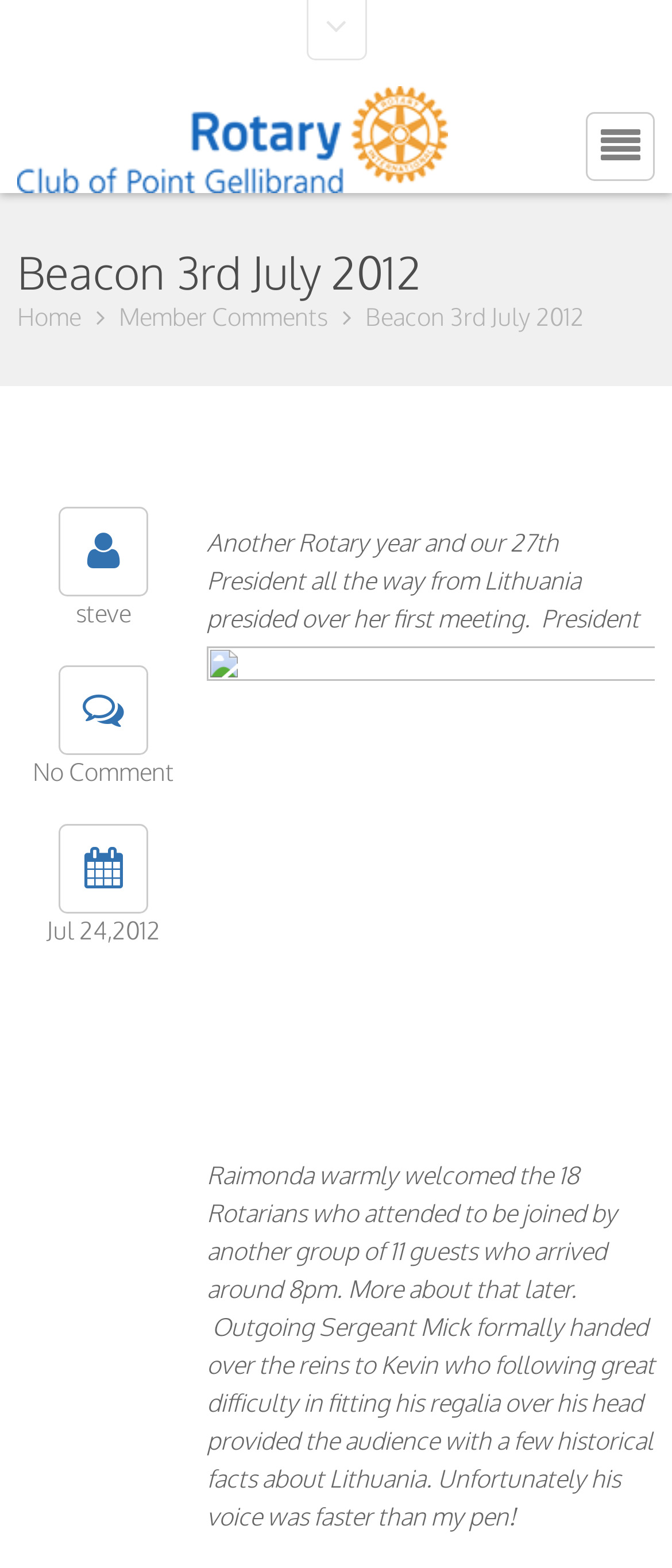Respond to the question below with a single word or phrase:
What is the name of the rotary club?

Rotary Club of Point Gellibrand